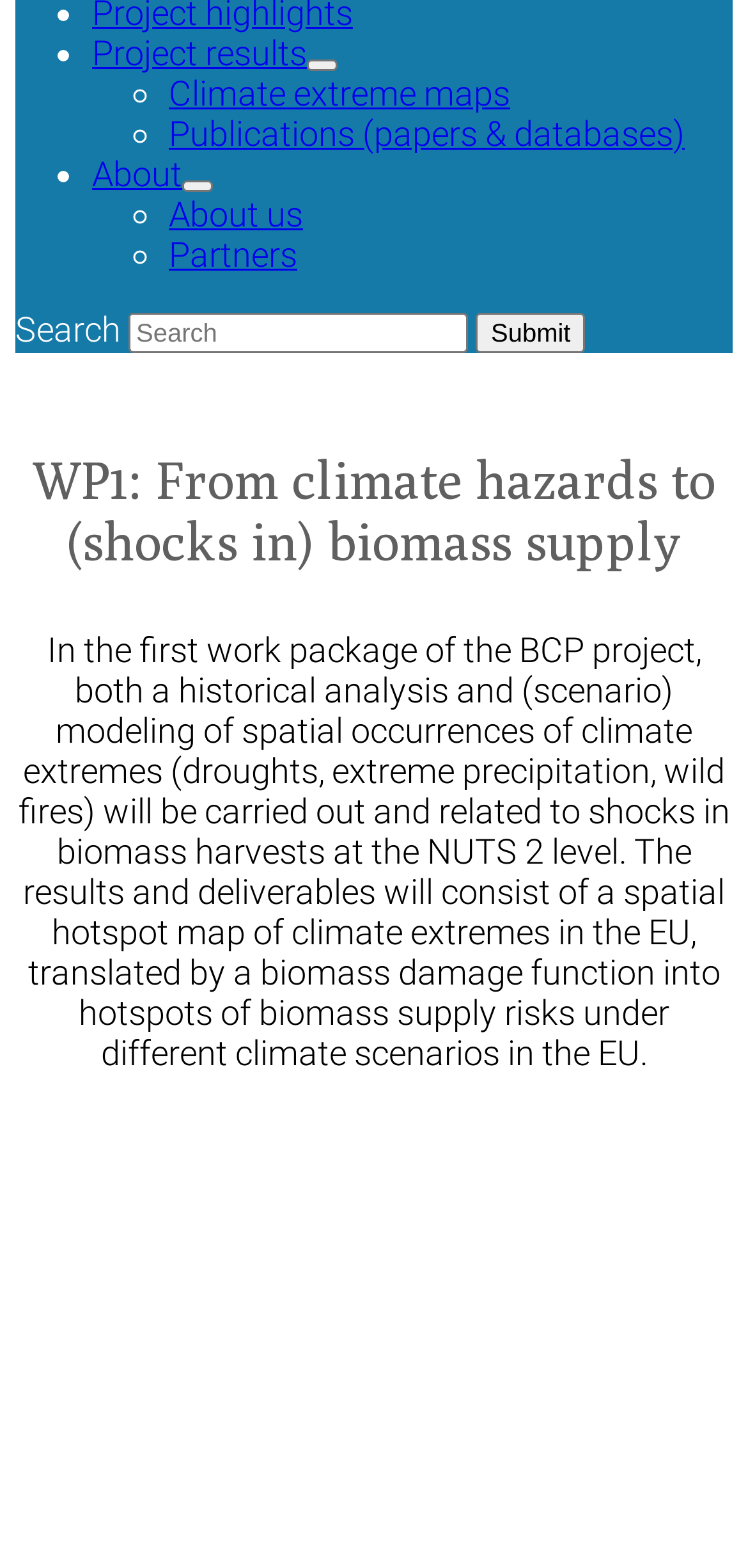Return the bounding box coordinates of the UI element that corresponds to this description: "Project results". The coordinates must be given as four float numbers in the range of 0 and 1, [left, top, right, bottom].

[0.123, 0.021, 0.451, 0.047]